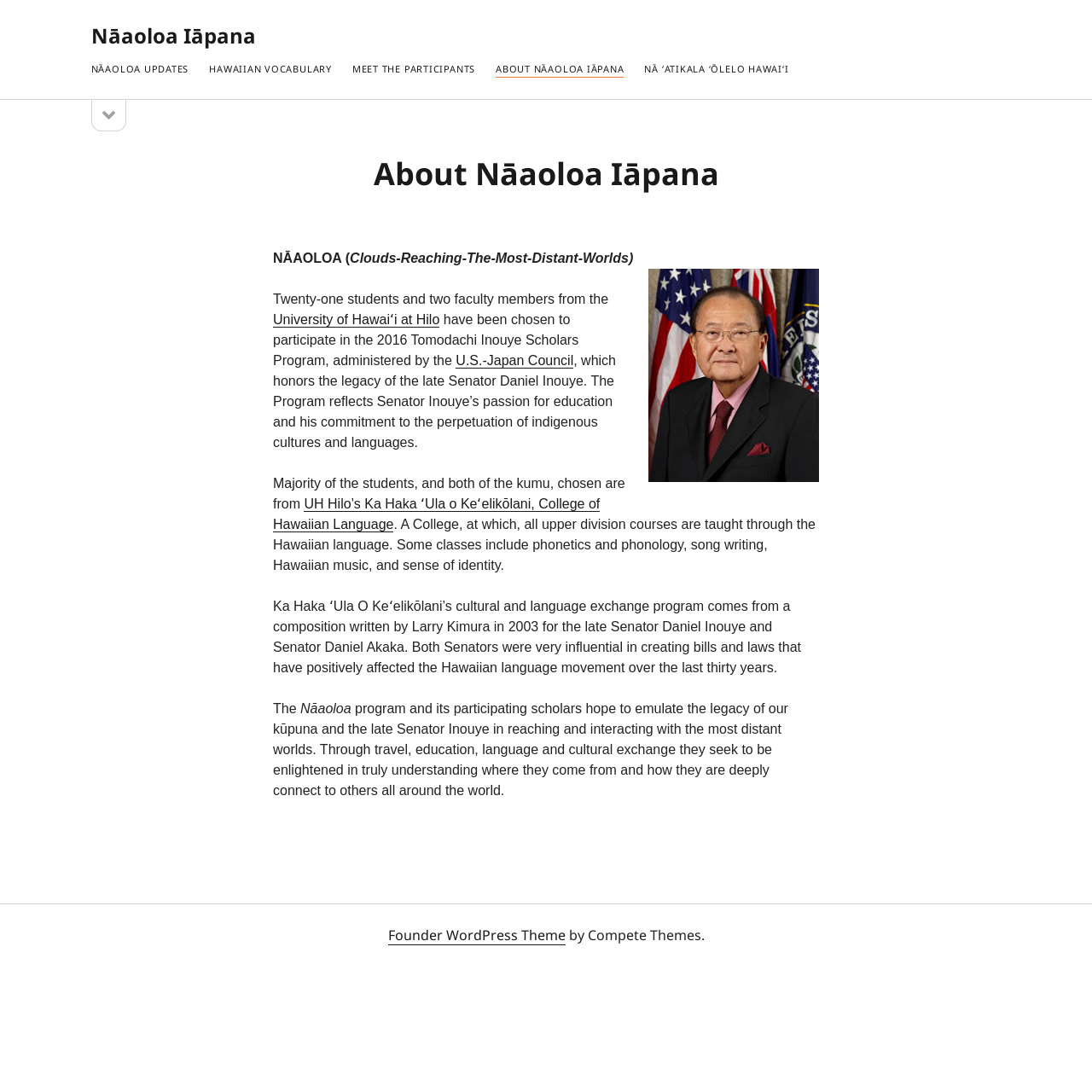Please provide the bounding box coordinates for the UI element as described: "Predeparture". The coordinates must be four floats between 0 and 1, represented as [left, top, right, bottom].

[0.517, 0.207, 0.572, 0.219]